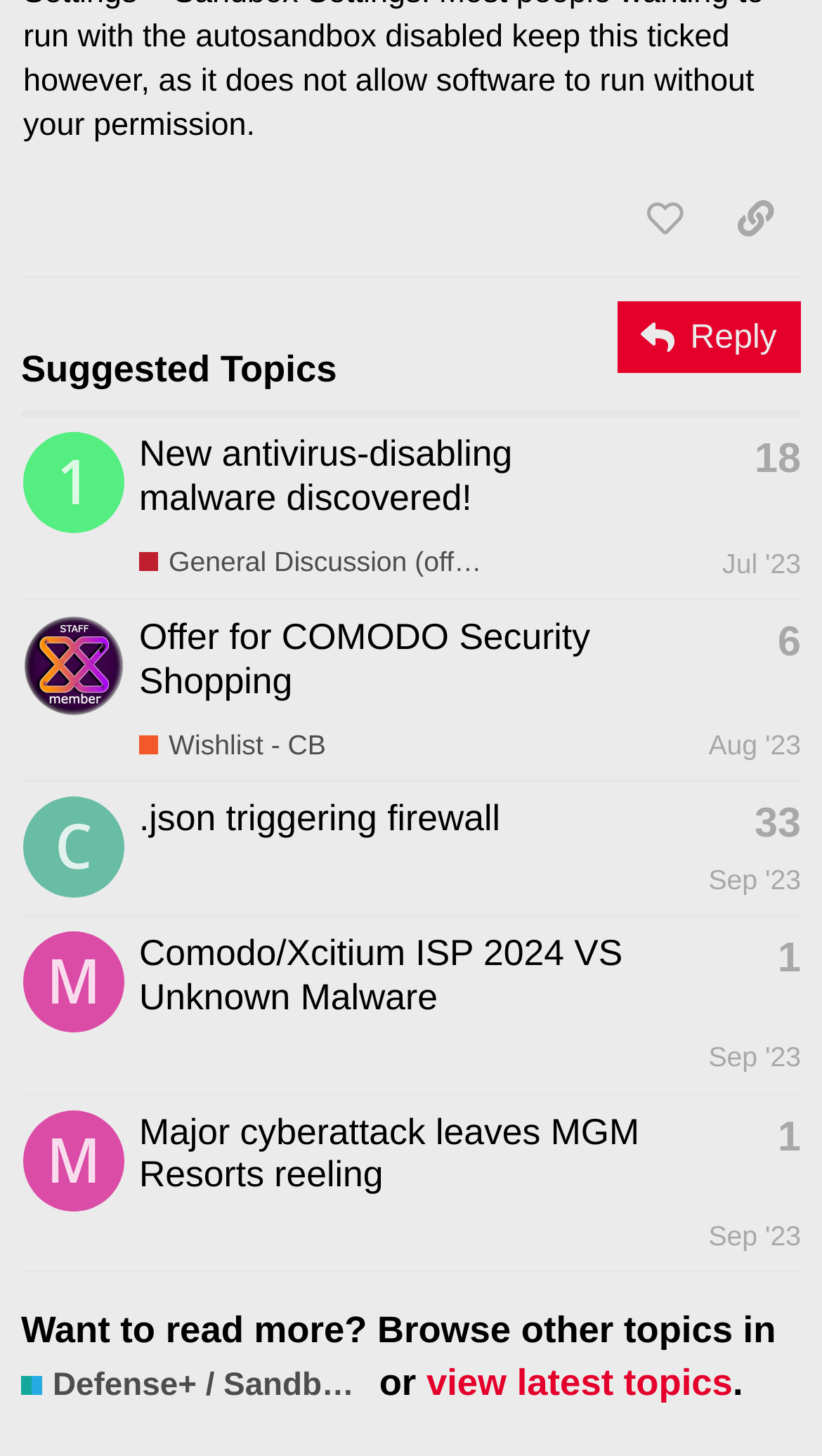Point out the bounding box coordinates of the section to click in order to follow this instruction: "Browse other topics in Defense+ / Sandbox FAQ - CIS".

[0.026, 0.939, 0.449, 0.965]